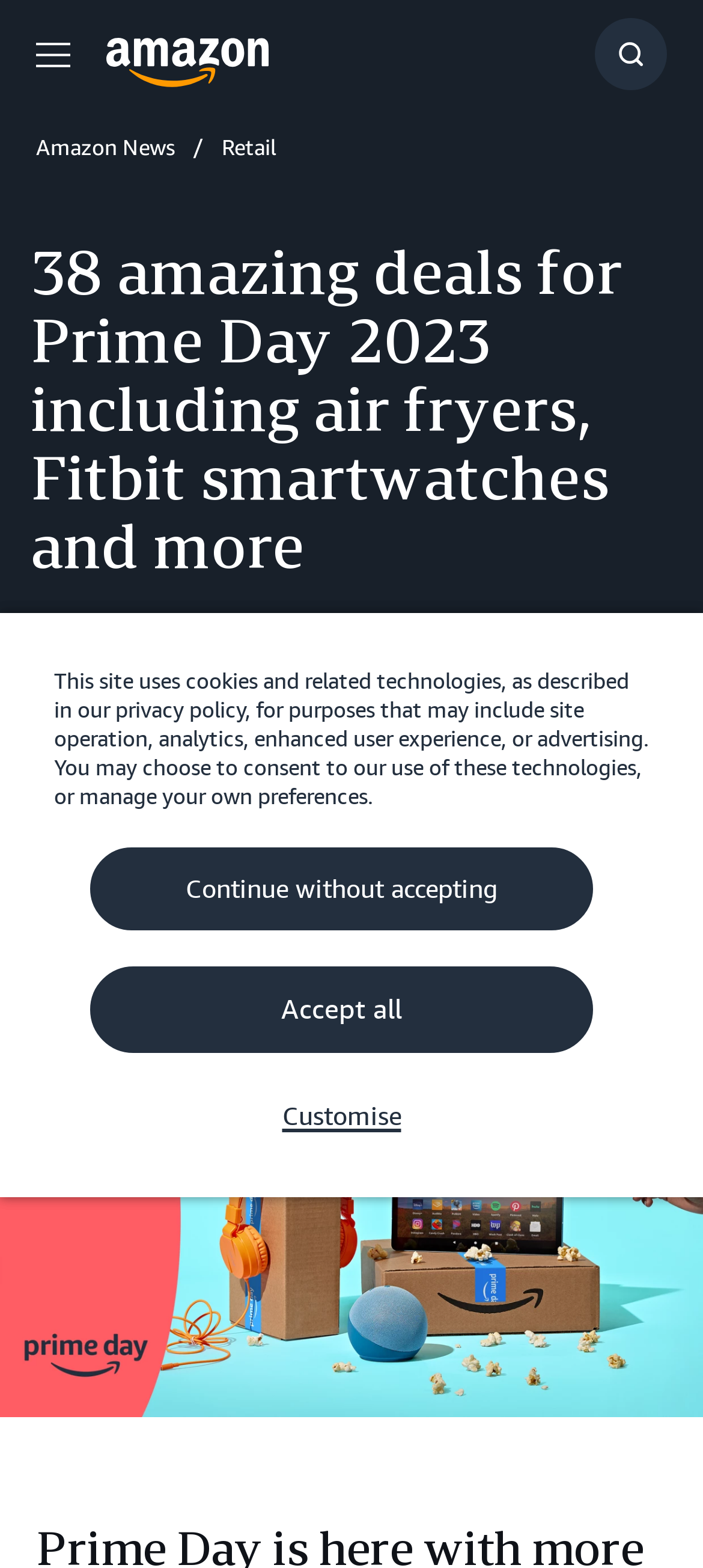What is the author of the article?
Please give a detailed and elaborate answer to the question based on the image.

I found the author of the article by looking at the static text element with the content 'Written by Amazon staff' which is located at the top of the webpage, below the main heading.